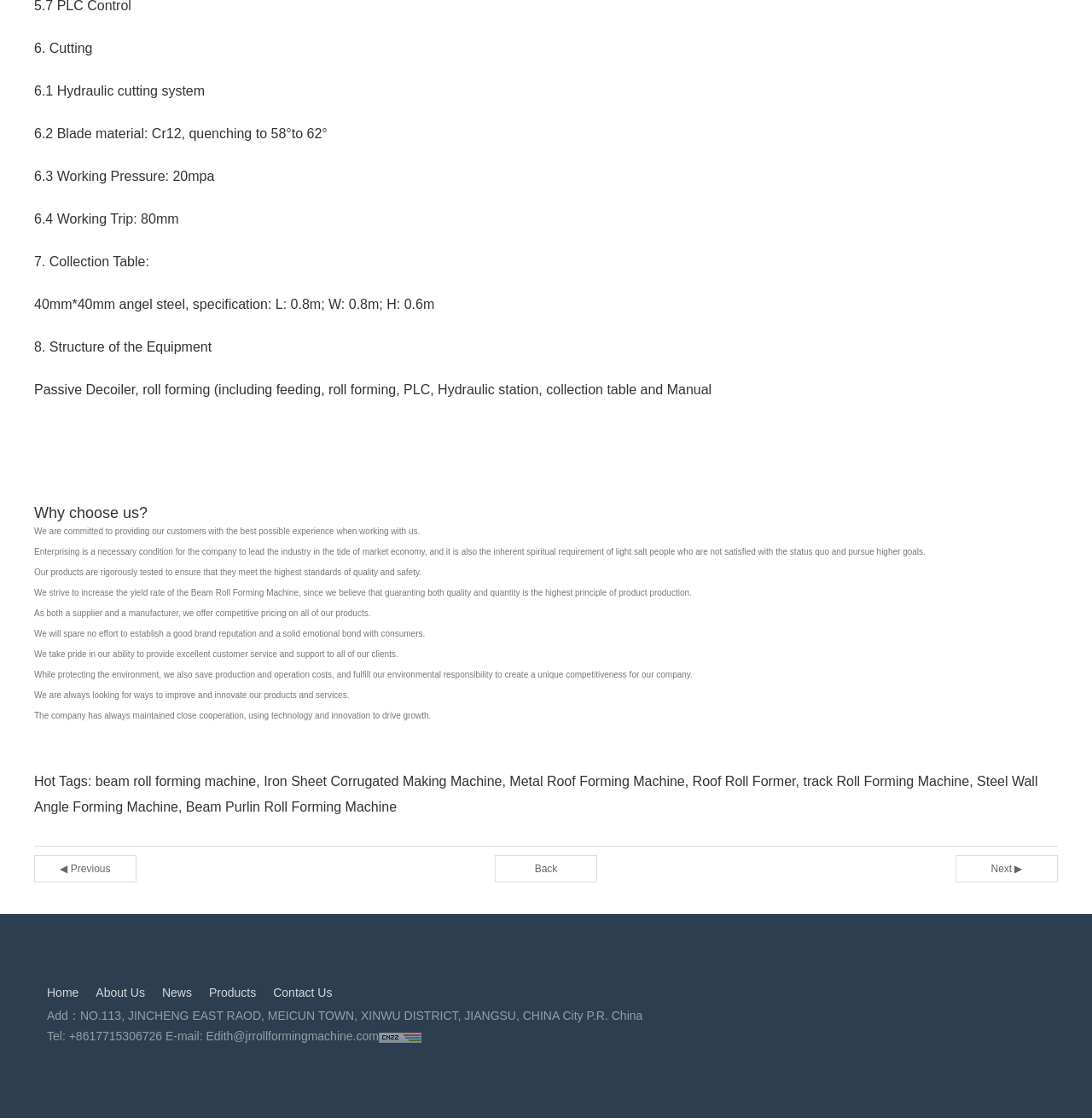What is the company's goal for product production?
Answer the question in as much detail as possible.

The company's goal for product production can be found in the section 'Why choose us?' which states 'We strive to increase the yield rate of the Beam Roll Forming Machine, since we believe that guaranting both quality and quantity is the highest principle of product production'.